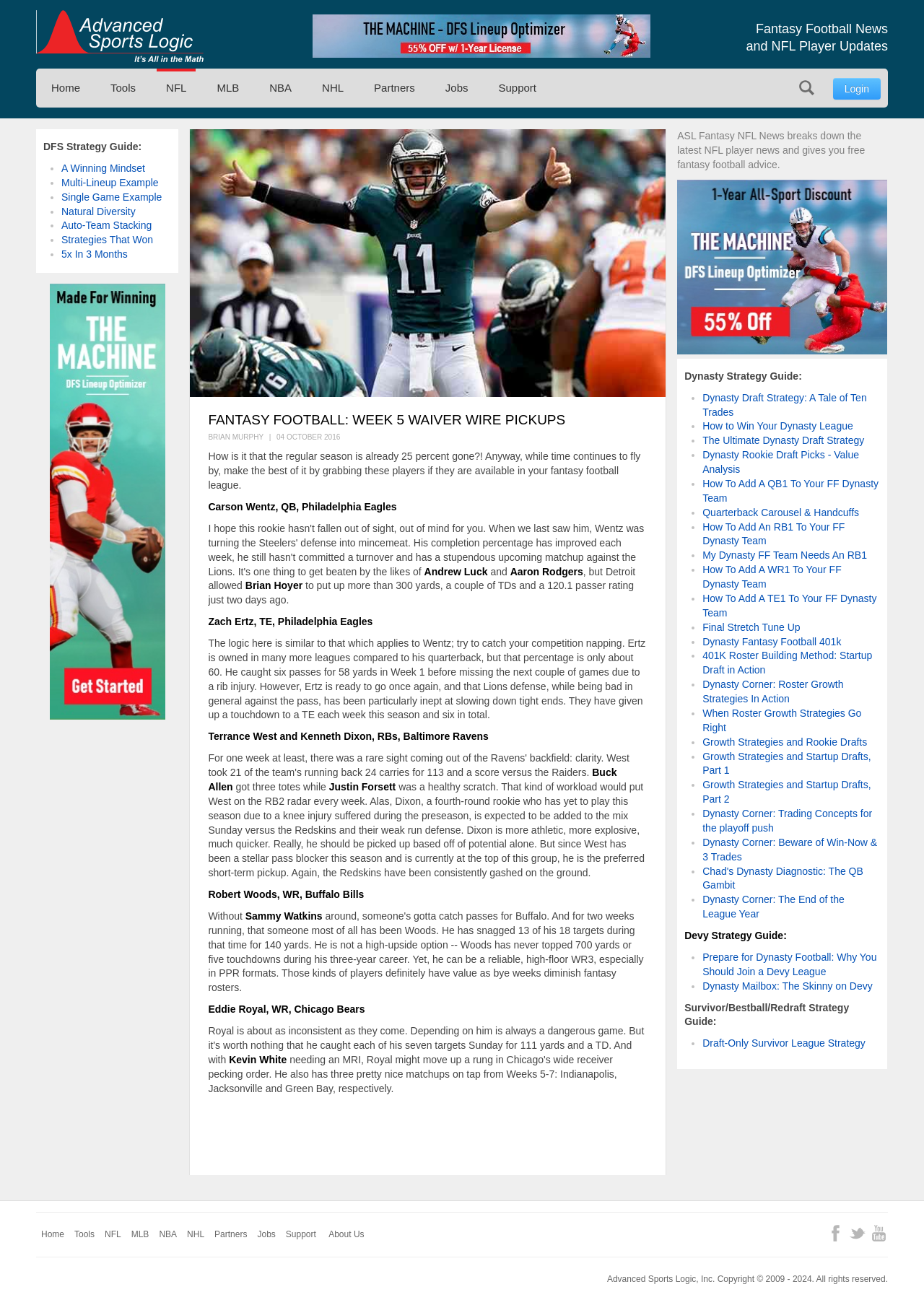Could you please study the image and provide a detailed answer to the question:
What type of information is provided under 'Dynasty Strategy Guide'?

The 'Dynasty Strategy Guide' section appears to provide a list of links to articles or guides focused on dynasty draft strategies, including topics like 'Dynasty Draft Strategy: A Tale of Ten Trades', 'How to Win Your Dynasty League', and 'The Ultimate Dynasty Draft Strategy'.